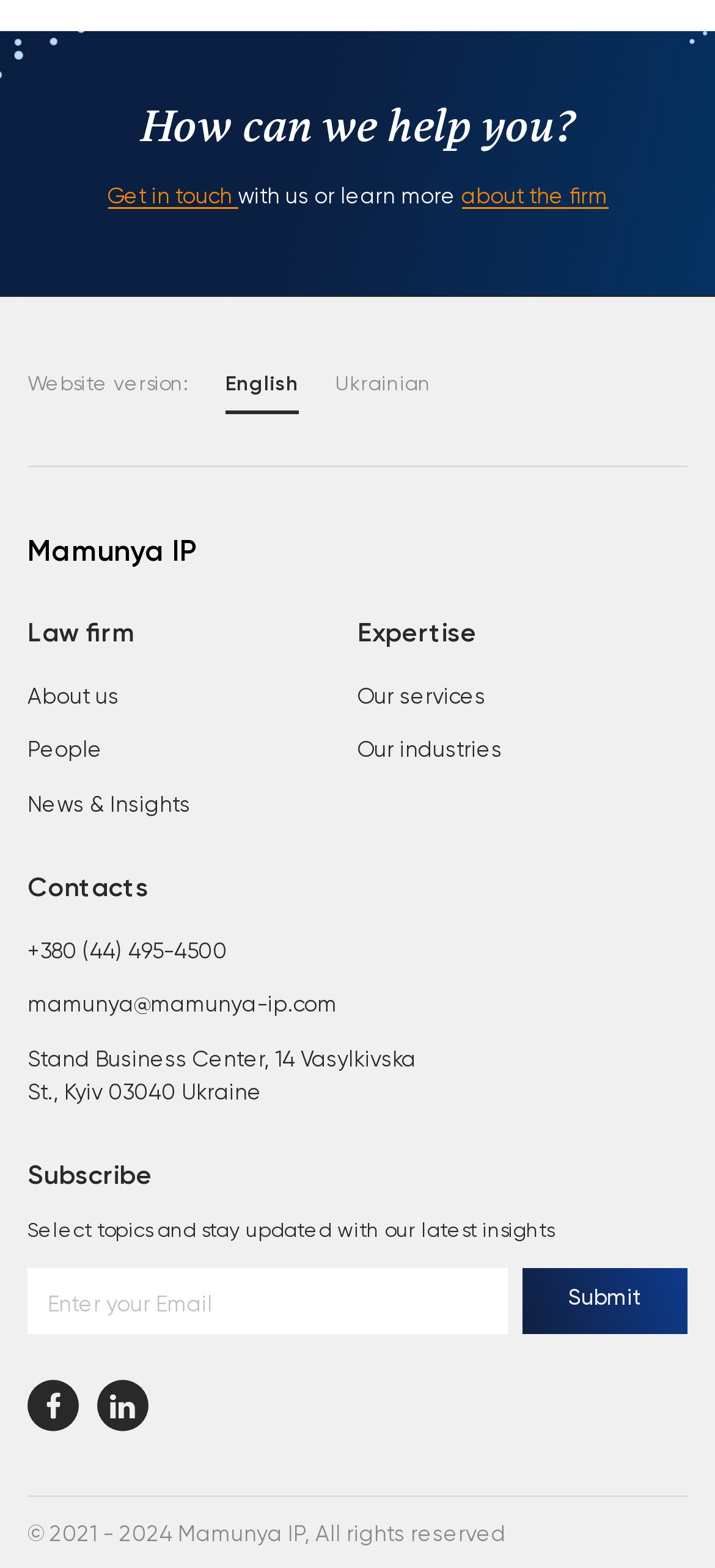Using the format (top-left x, top-left y, bottom-right x, bottom-right y), provide the bounding box coordinates for the described UI element. All values should be floating point numbers between 0 and 1: Ukrainian

[0.469, 0.236, 0.603, 0.256]